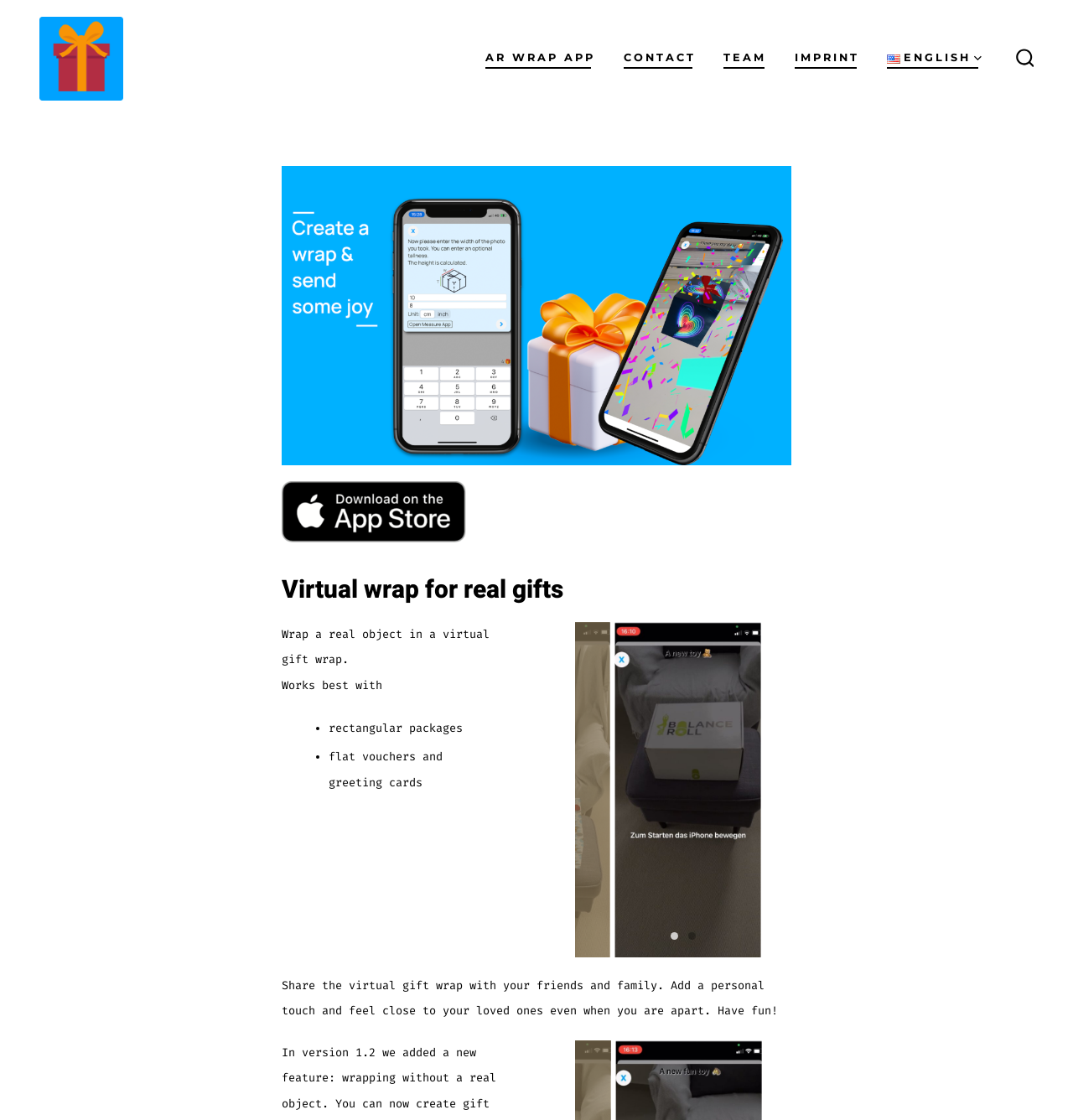Locate the bounding box coordinates of the area to click to fulfill this instruction: "Select English language". The bounding box should be presented as four float numbers between 0 and 1, in the order [left, top, right, bottom].

[0.827, 0.042, 0.915, 0.063]